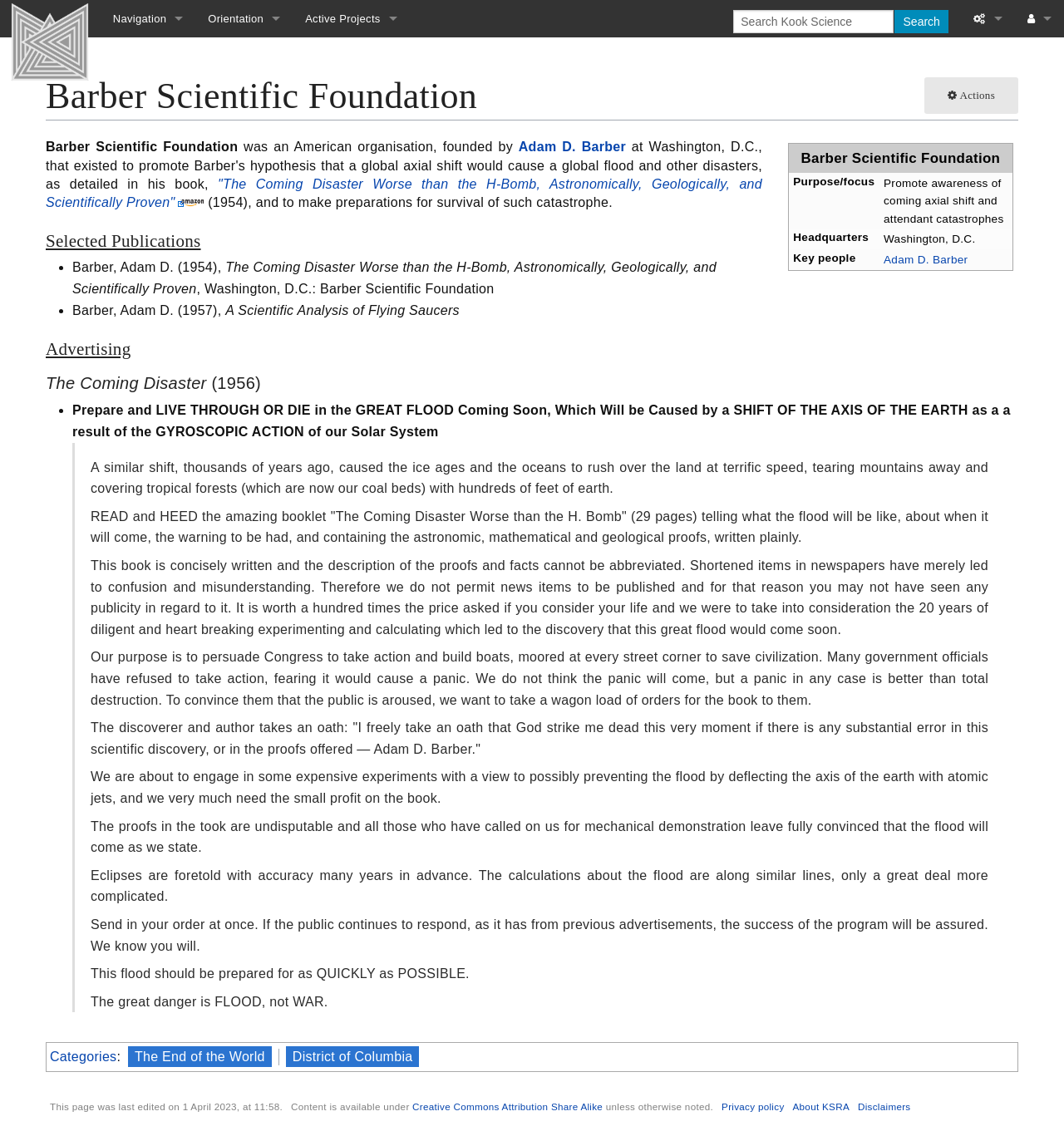Please identify the bounding box coordinates of the element on the webpage that should be clicked to follow this instruction: "Log in". The bounding box coordinates should be given as four float numbers between 0 and 1, formatted as [left, top, right, bottom].

[0.954, 0.033, 1.0, 0.066]